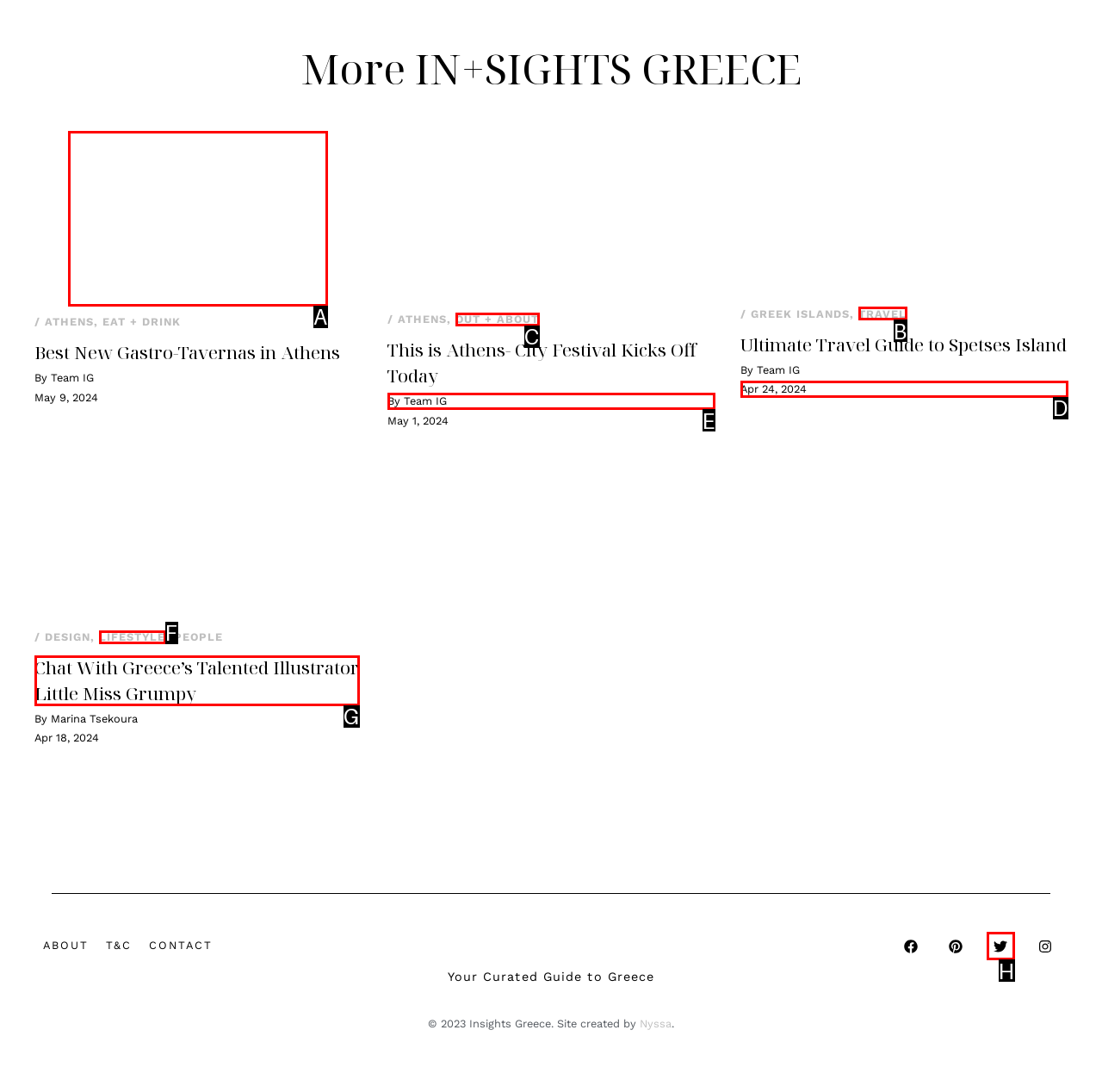Select the HTML element that should be clicked to accomplish the task: Click on the link to read about Best New Gastro Tavernas in Athens Reply with the corresponding letter of the option.

A